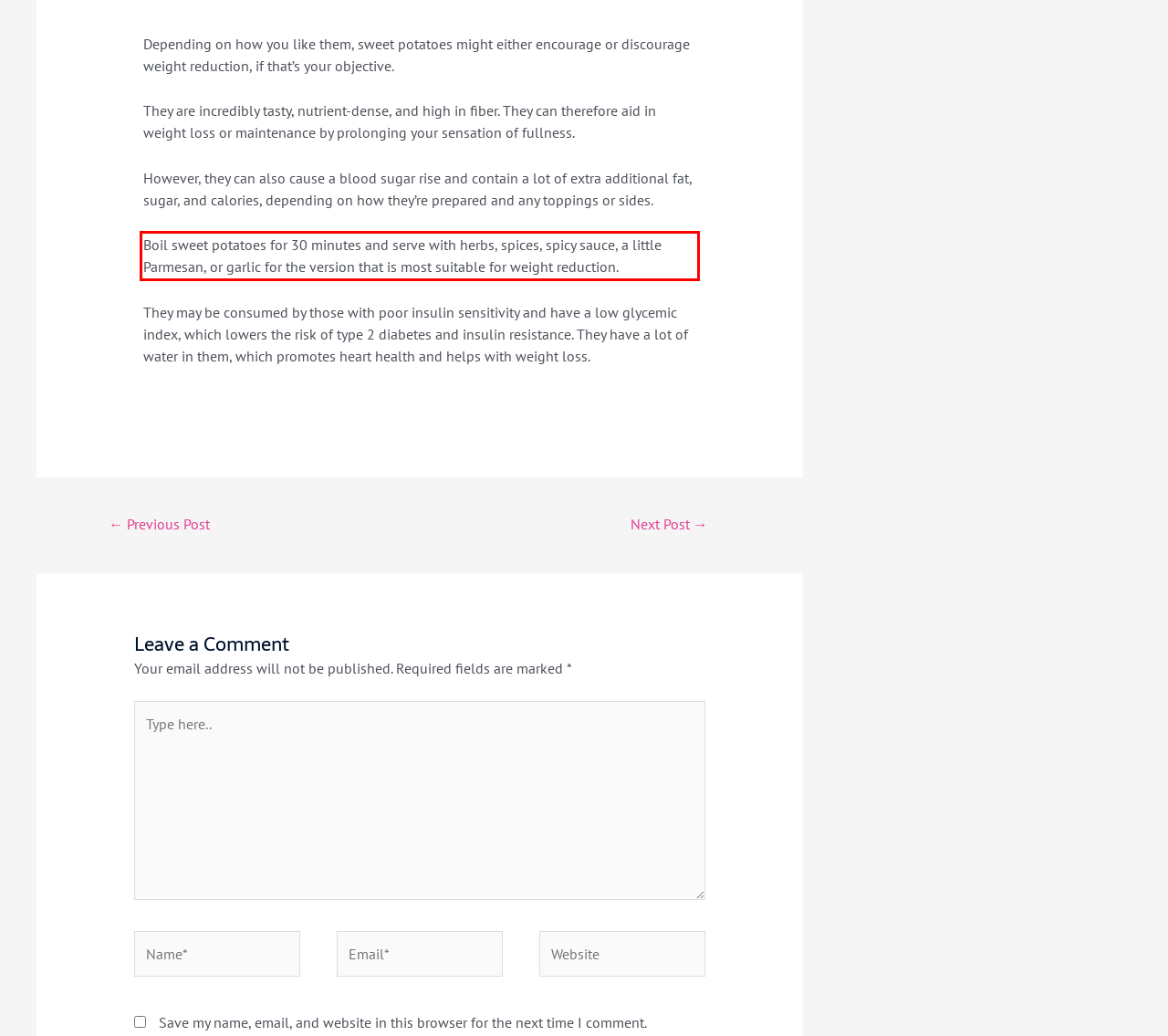You are presented with a webpage screenshot featuring a red bounding box. Perform OCR on the text inside the red bounding box and extract the content.

Boil sweet potatoes for 30 minutes and serve with herbs, spices, spicy sauce, a little Parmesan, or garlic for the version that is most suitable for weight reduction.